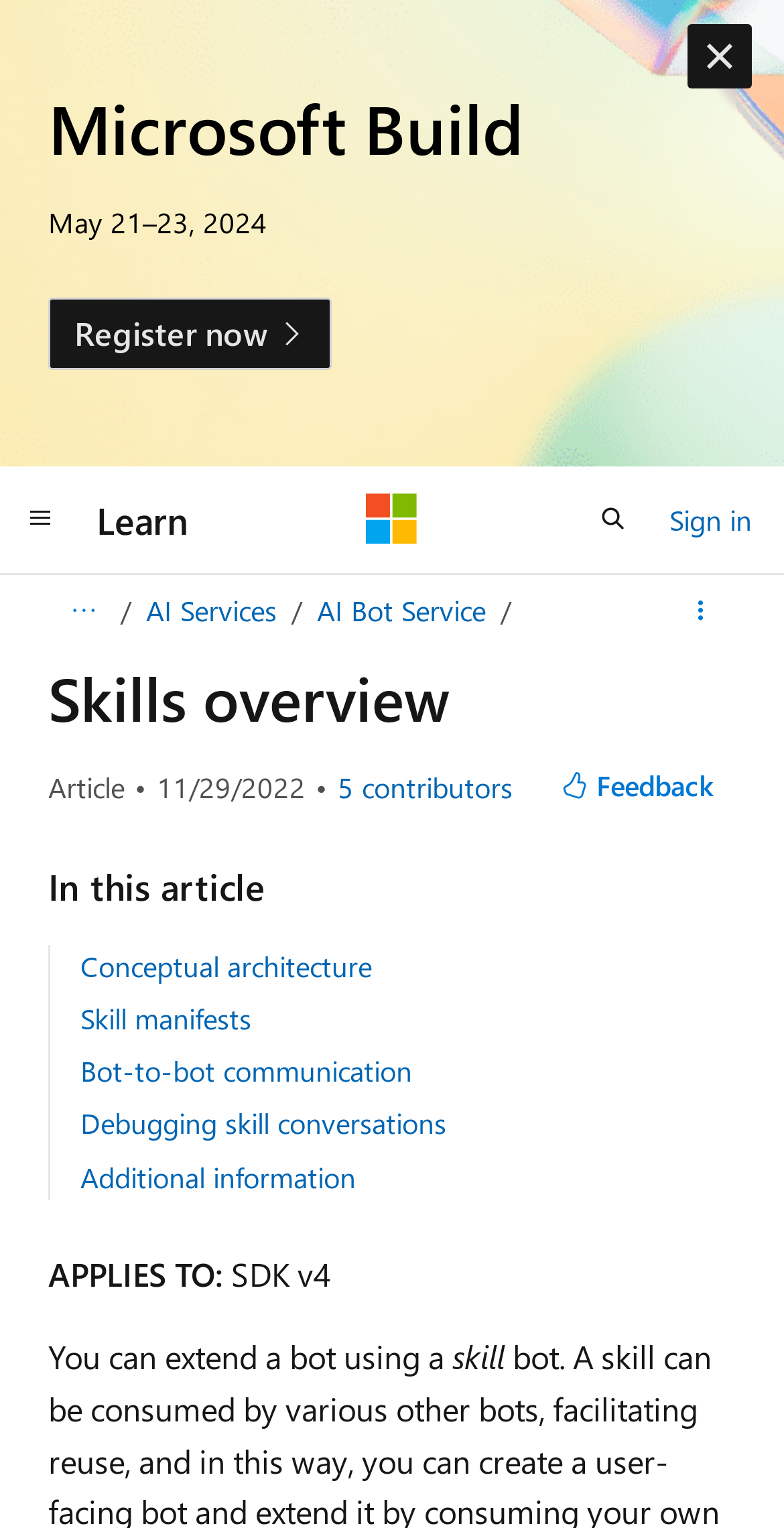Given the following UI element description: "Skill manifests", find the bounding box coordinates in the webpage screenshot.

[0.103, 0.654, 0.321, 0.679]